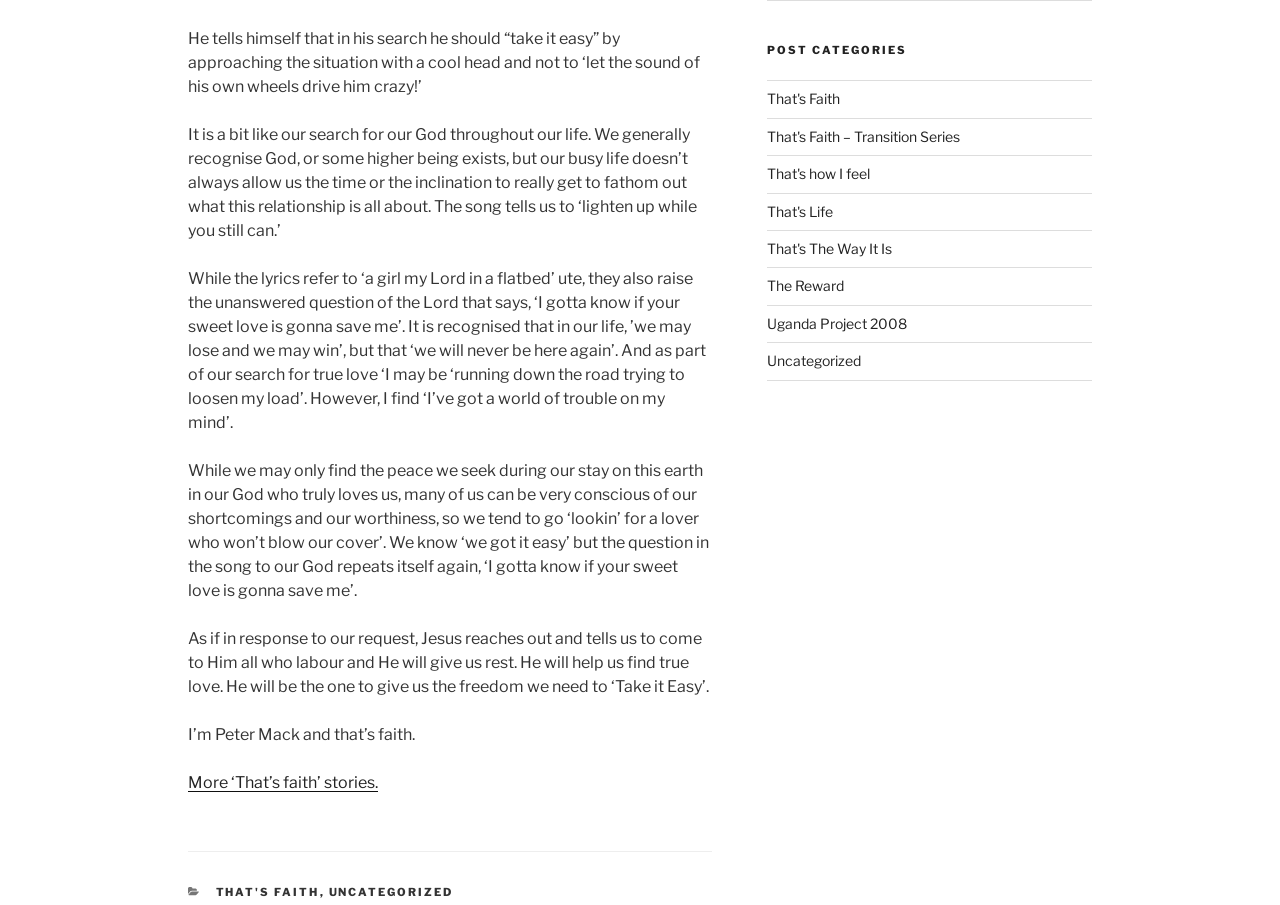Determine the bounding box coordinates for the HTML element mentioned in the following description: "925 S. Congress Avenue". The coordinates should be a list of four floats ranging from 0 to 1, represented as [left, top, right, bottom].

None